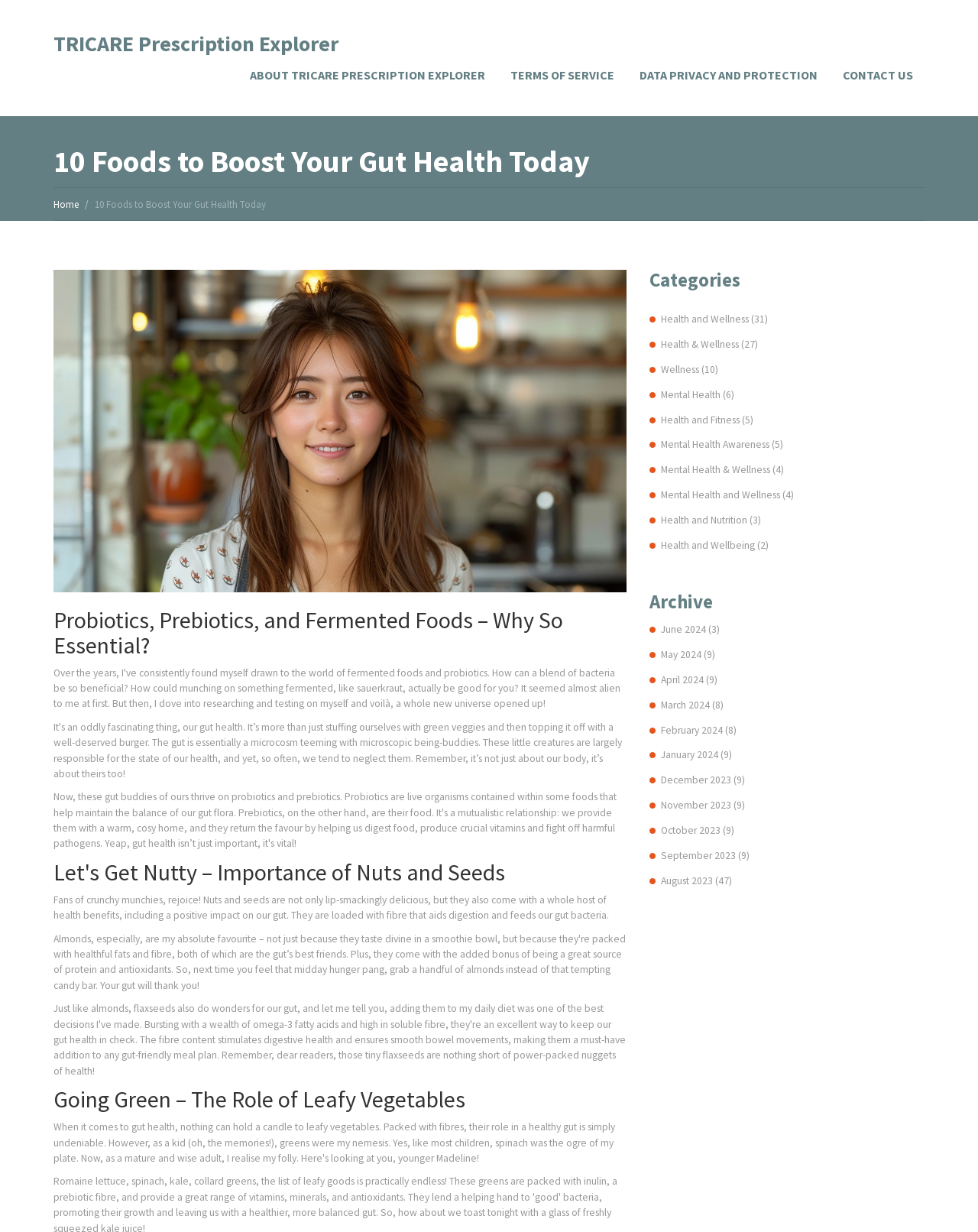What is the topic of the section with the heading 'Going Green'? Examine the screenshot and reply using just one word or a brief phrase.

Leafy Vegetables